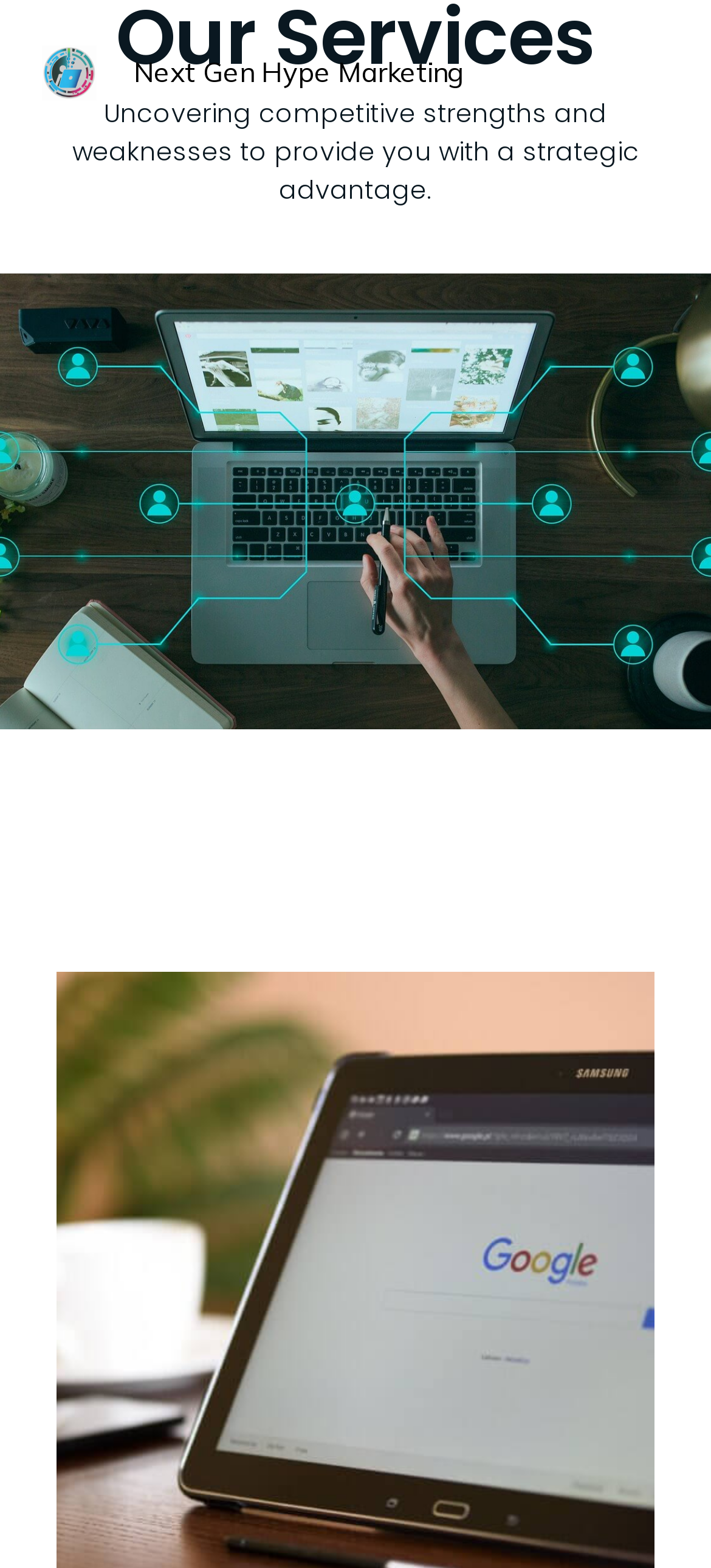Give a concise answer of one word or phrase to the question: 
What is the main service offered by the company?

Uncovering competitive strengths and weaknesses